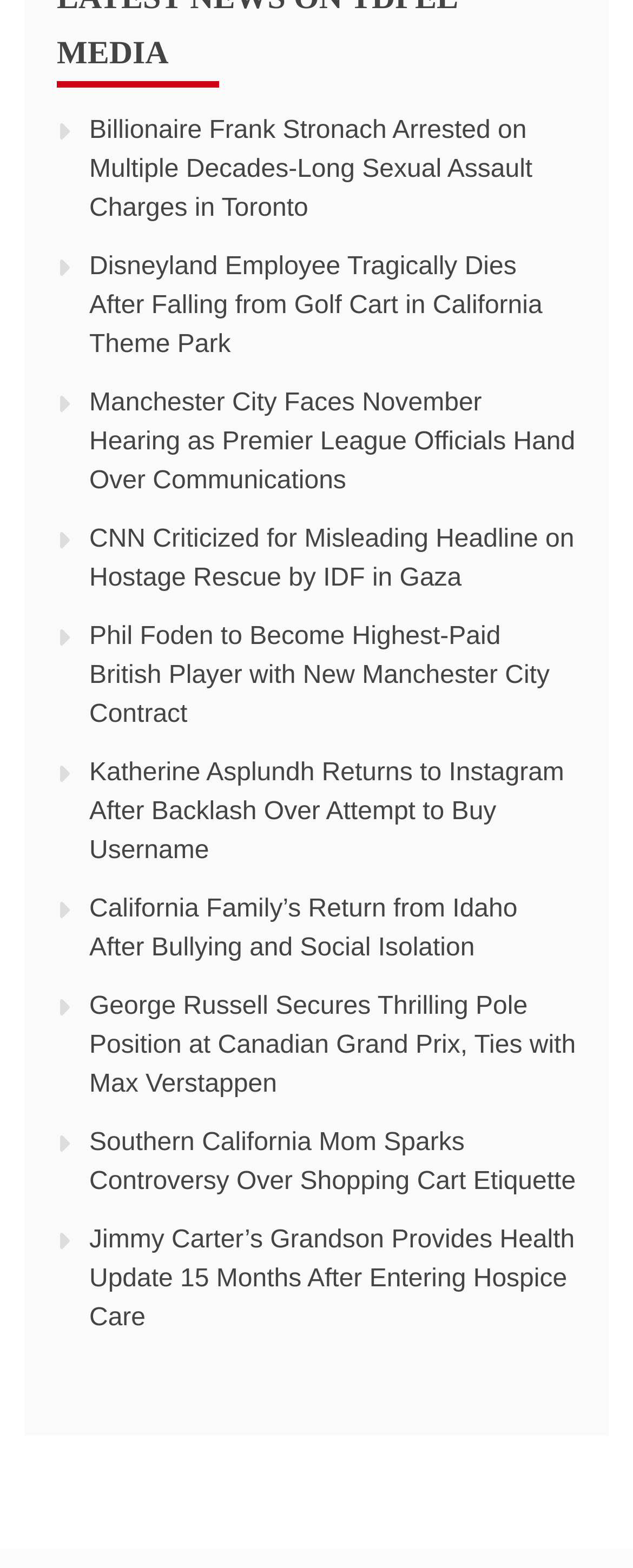What is the topic of the first news article?
Using the details shown in the screenshot, provide a comprehensive answer to the question.

I looked at the first link element on the page, which has the text 'Billionaire Frank Stronach Arrested on Multiple Decades-Long Sexual Assault Charges in Toronto'. This suggests that the topic of the first news article is Frank Stronach's arrest.